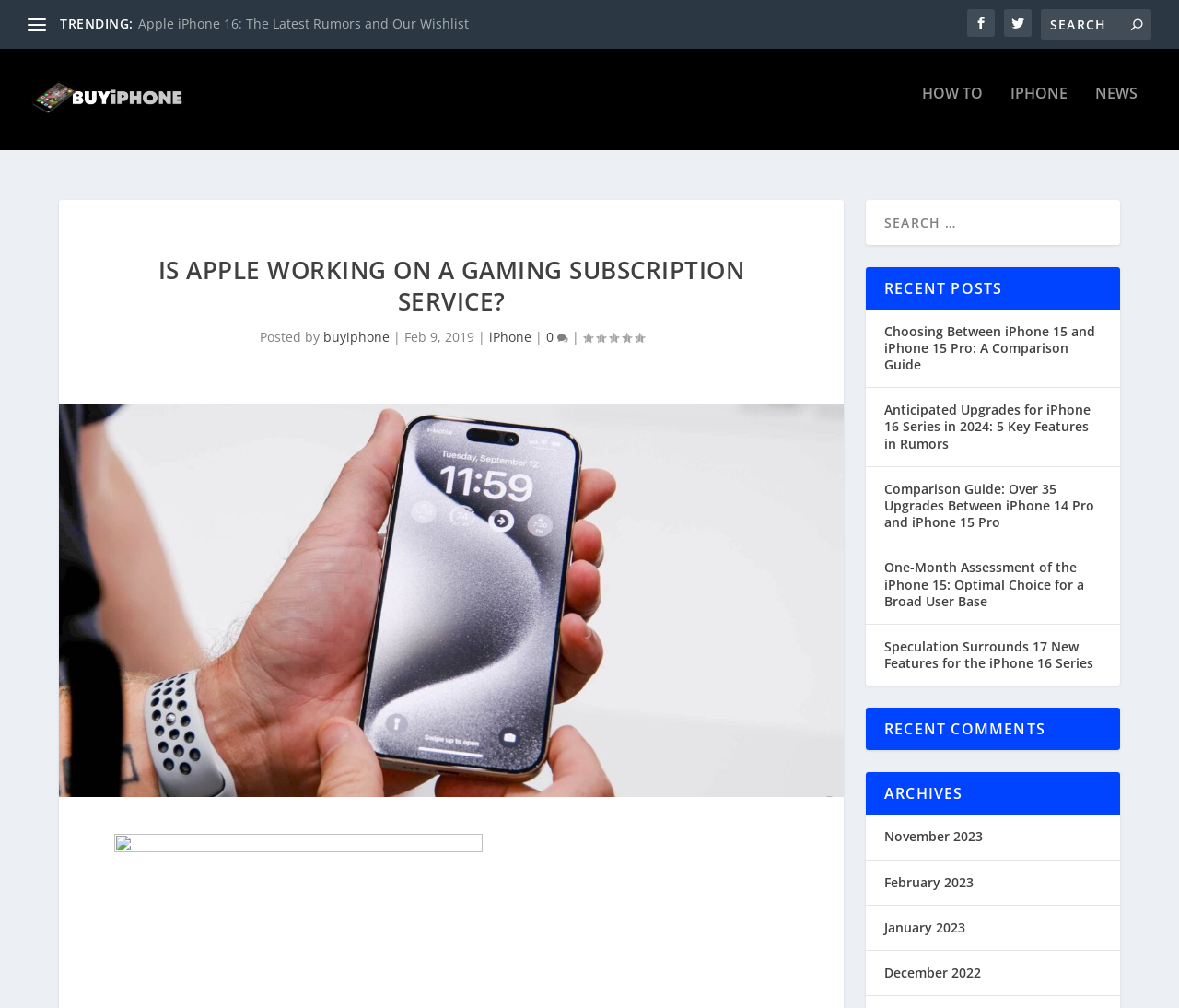Provide an in-depth description of the elements and layout of the webpage.

This webpage appears to be a blog or news article page from "Buy iPhone Australia". At the top, there is a navigation menu with links to "TRENDING" topics, a search bar, and social media icons. Below the navigation menu, the website's logo "Buy iPhone Australia" is displayed with an image.

The main content of the page is an article titled "IS APPLE WORKING ON A GAMING SUBSCRIPTION SERVICE?" with a posted date of "Feb 9, 2019". The article has a rating system and a comment count displayed below the title. There is also an image related to the article.

On the right side of the page, there are several sections. The first section is "HOW TO", "IPHONE", and "NEWS" links. Below that, there are "RECENT POSTS" with five article links, including "Choosing Between iPhone 15 and iPhone 15 Pro: A Comparison Guide" and "Speculation Surrounds 17 New Features for the iPhone 16 Series". Further down, there are "RECENT COMMENTS" and "ARCHIVES" sections with links to specific months.

Overall, the webpage is focused on providing news and articles related to iPhones and Apple services, with a clean and organized layout.